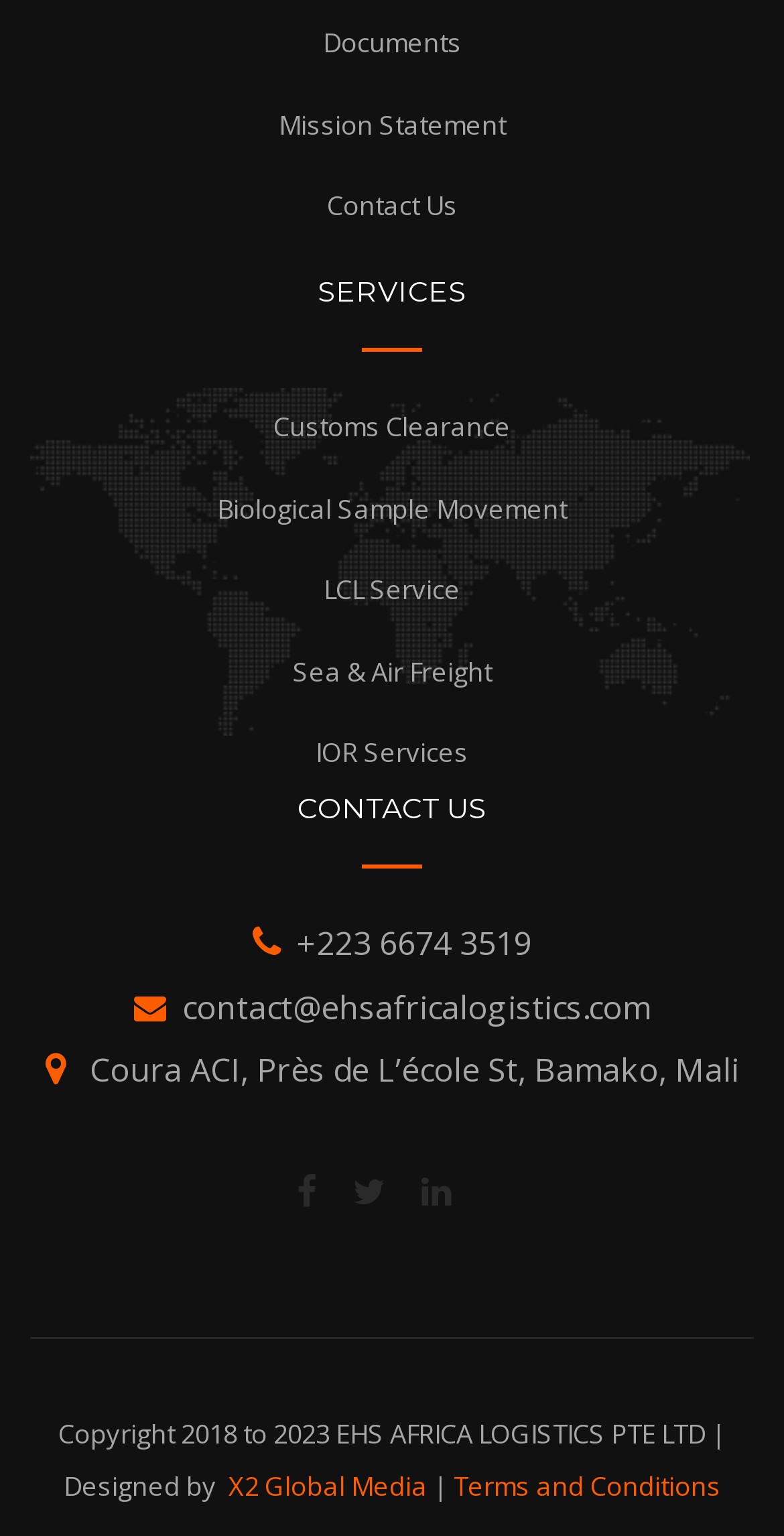Determine the bounding box for the UI element that matches this description: "Biological Sample Movement".

[0.277, 0.319, 0.723, 0.343]